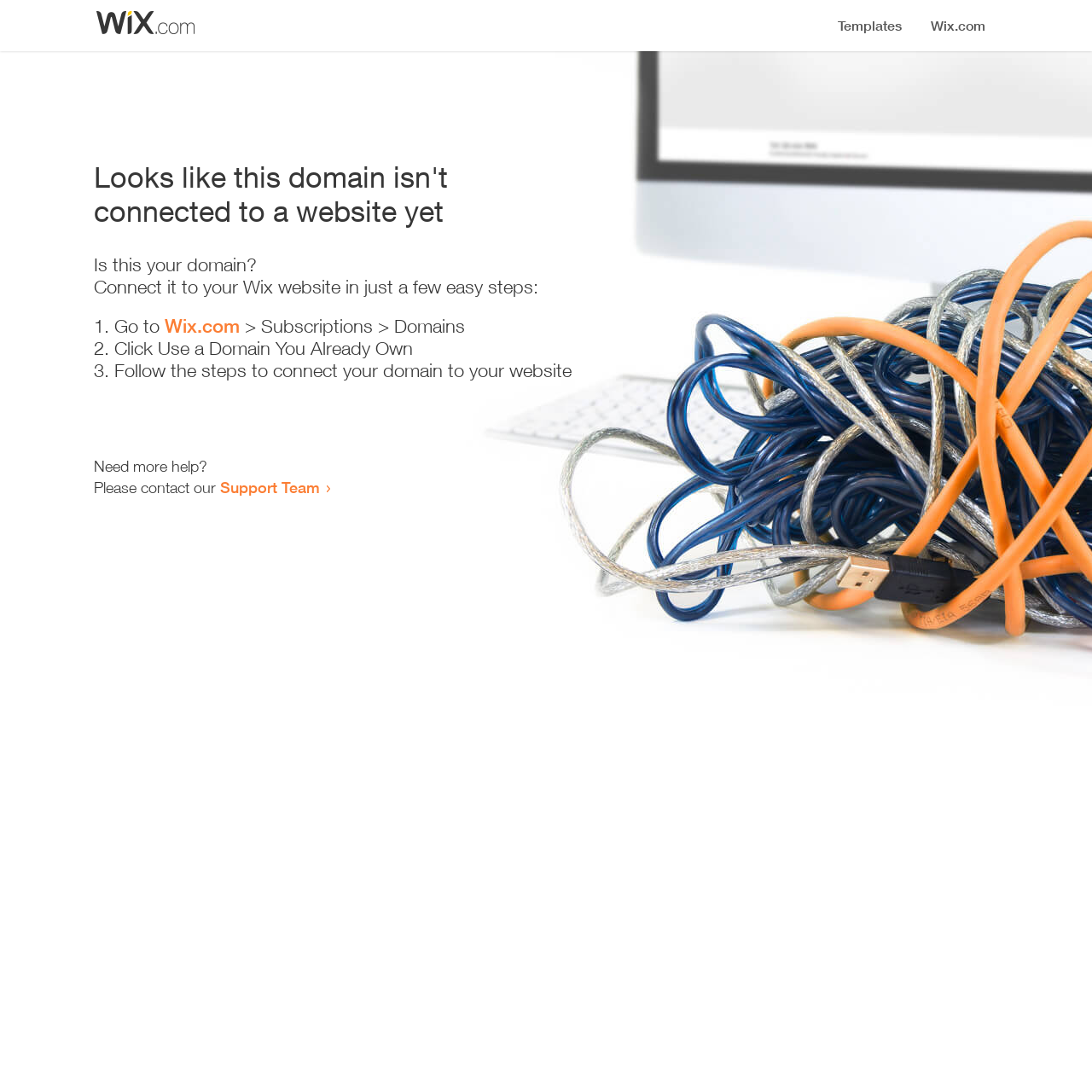Identify the bounding box of the UI element described as follows: "Developer Hub". Provide the coordinates as four float numbers in the range of 0 to 1 [left, top, right, bottom].

None